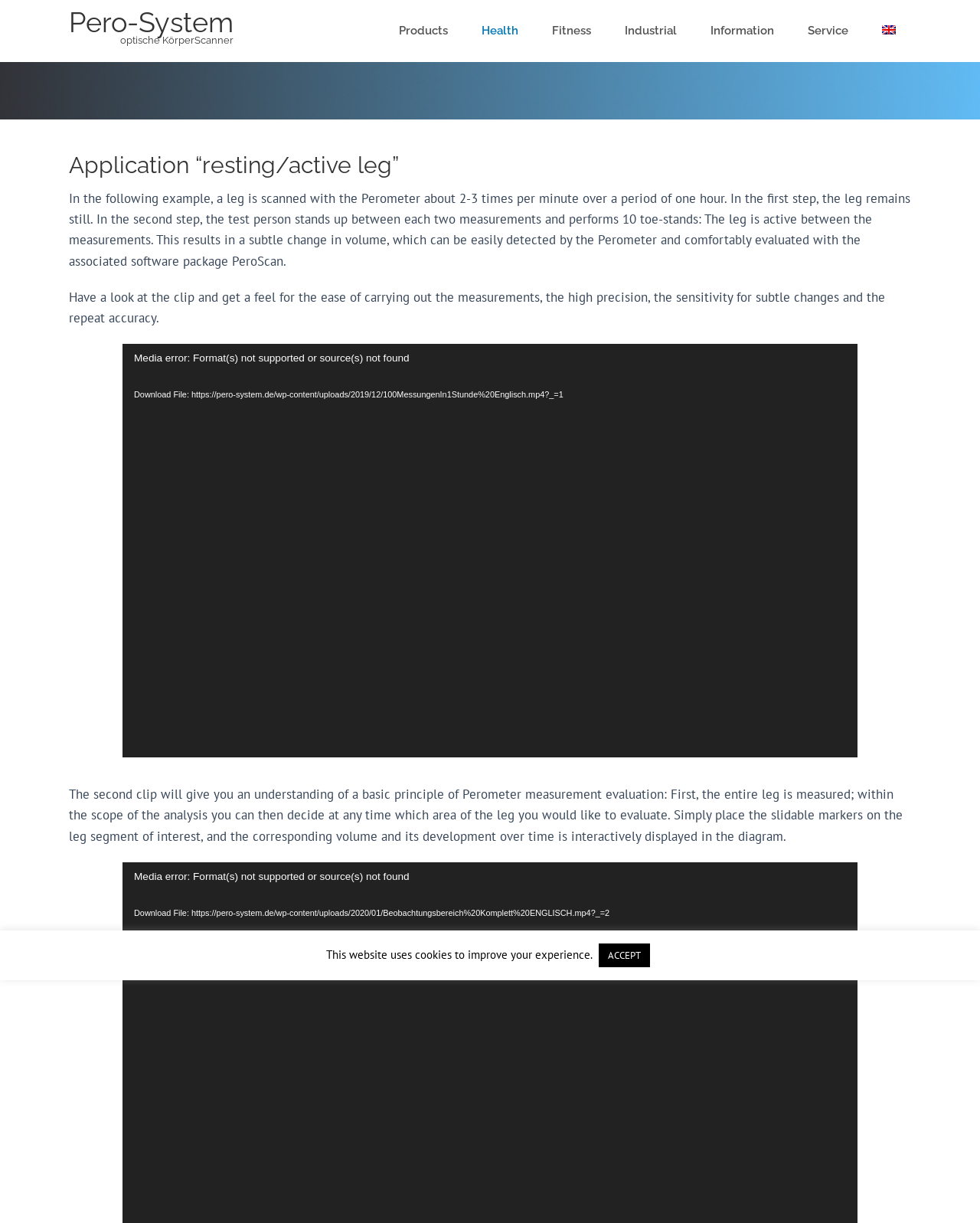How many links are there in the navigation menu?
Give a detailed response to the question by analyzing the screenshot.

There are five links in the navigation menu, which are 'Products', 'Fitness', 'Industrial', 'Information', and 'English'.